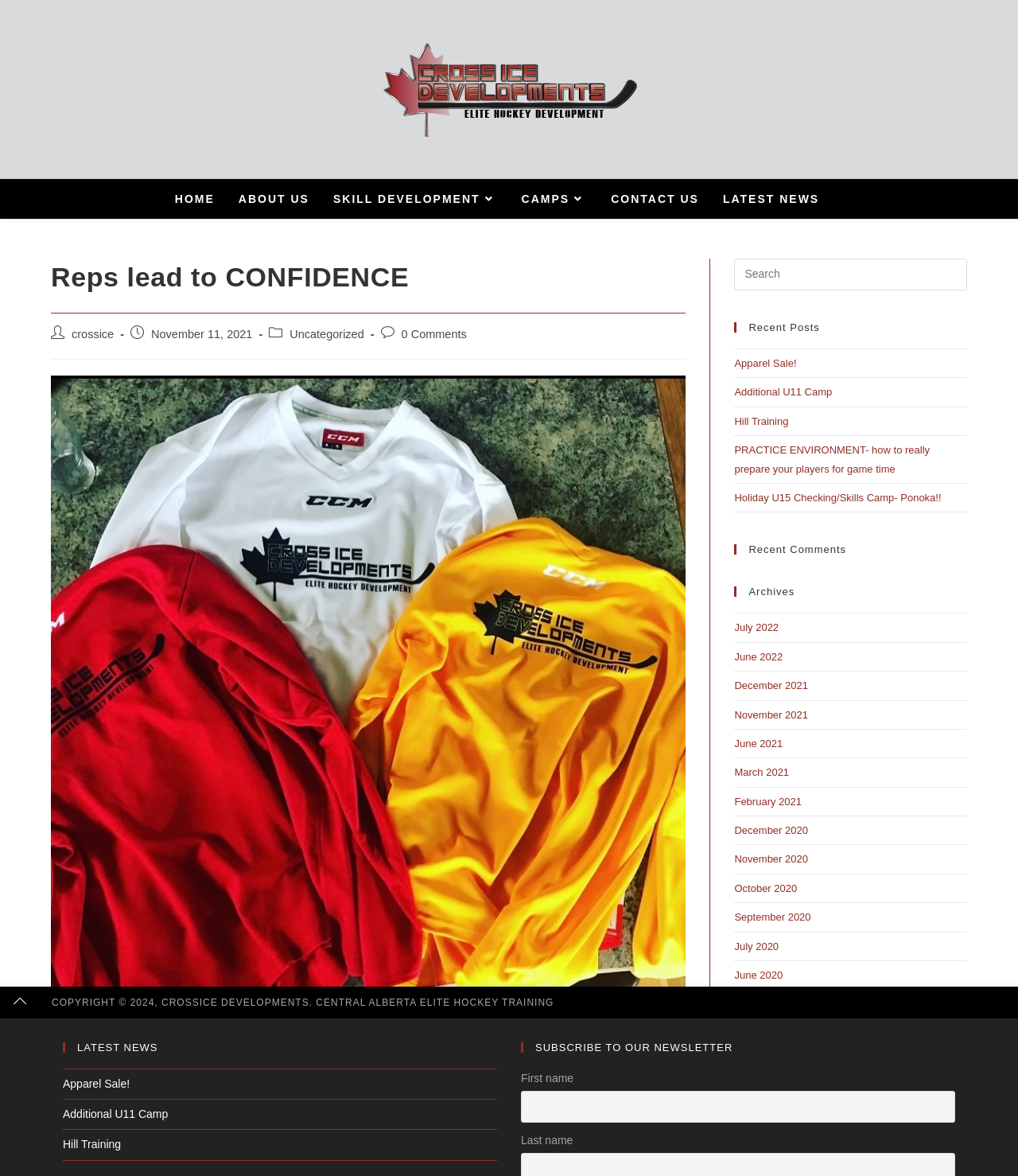What is the category of the post 'Reps lead to CONFIDENCE'?
Please provide a comprehensive answer based on the details in the screenshot.

I found the answer by examining the post metadata, where it is stated that the post category is 'Uncategorized'.